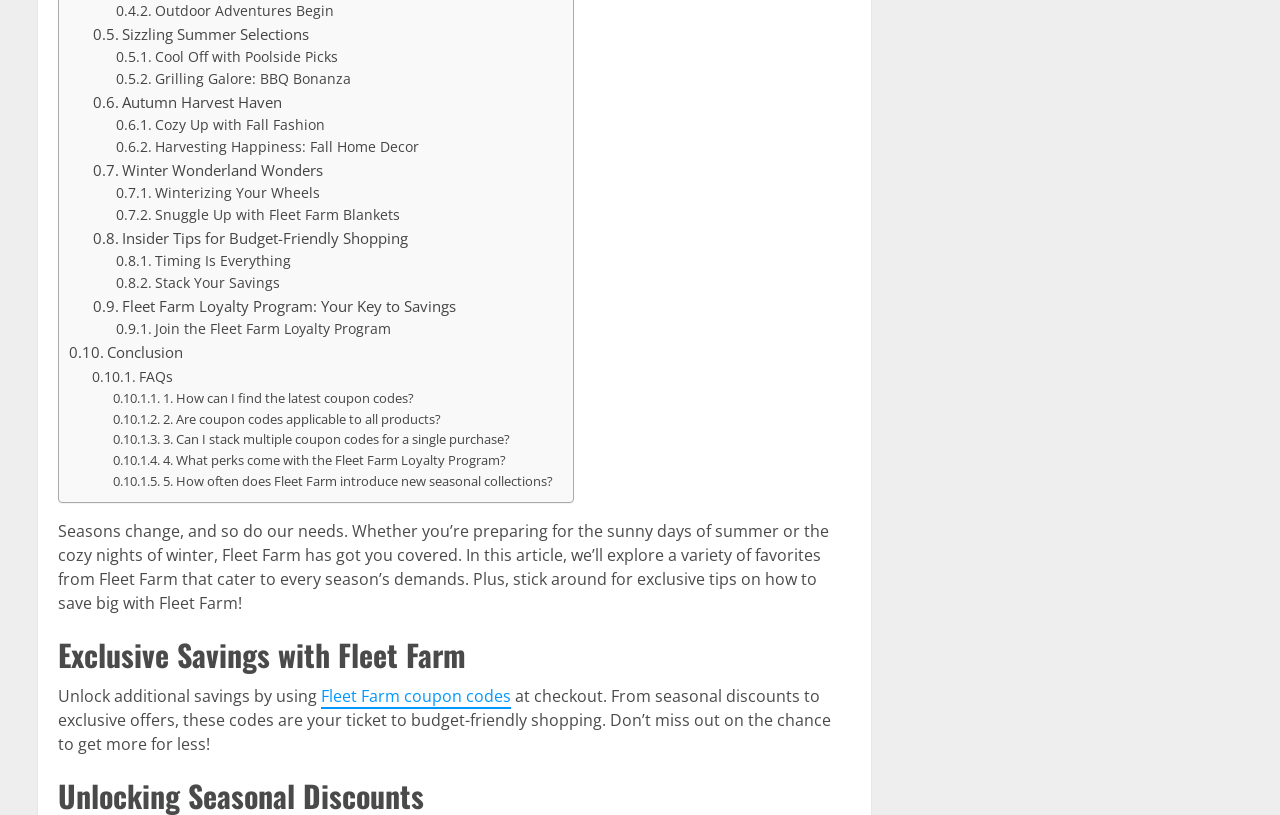Locate the bounding box coordinates of the item that should be clicked to fulfill the instruction: "Click on Sizzling Summer Selections".

[0.073, 0.027, 0.241, 0.057]